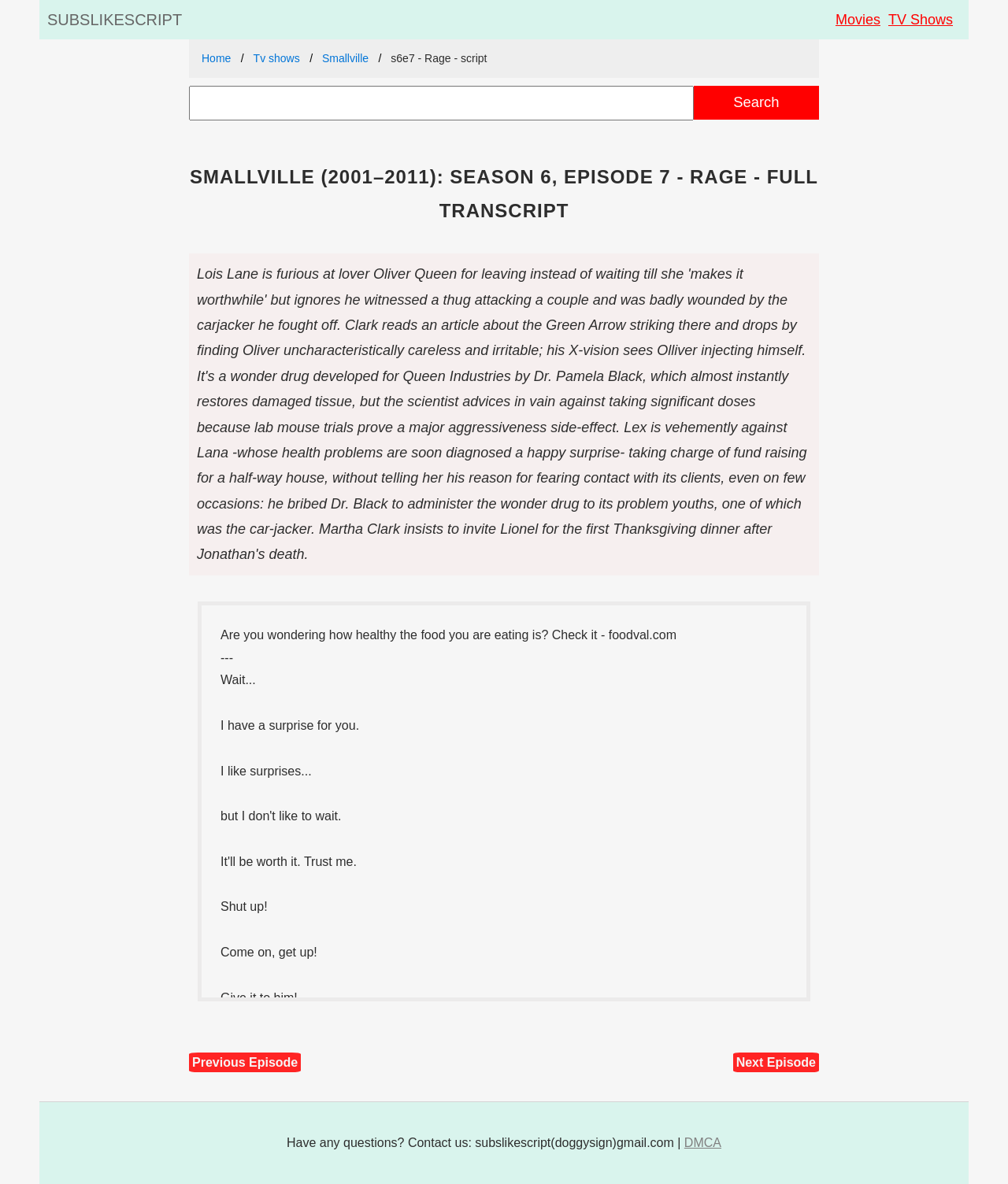Answer in one word or a short phrase: 
What are the navigation options in the main menu?

Home, TV shows, Smallville